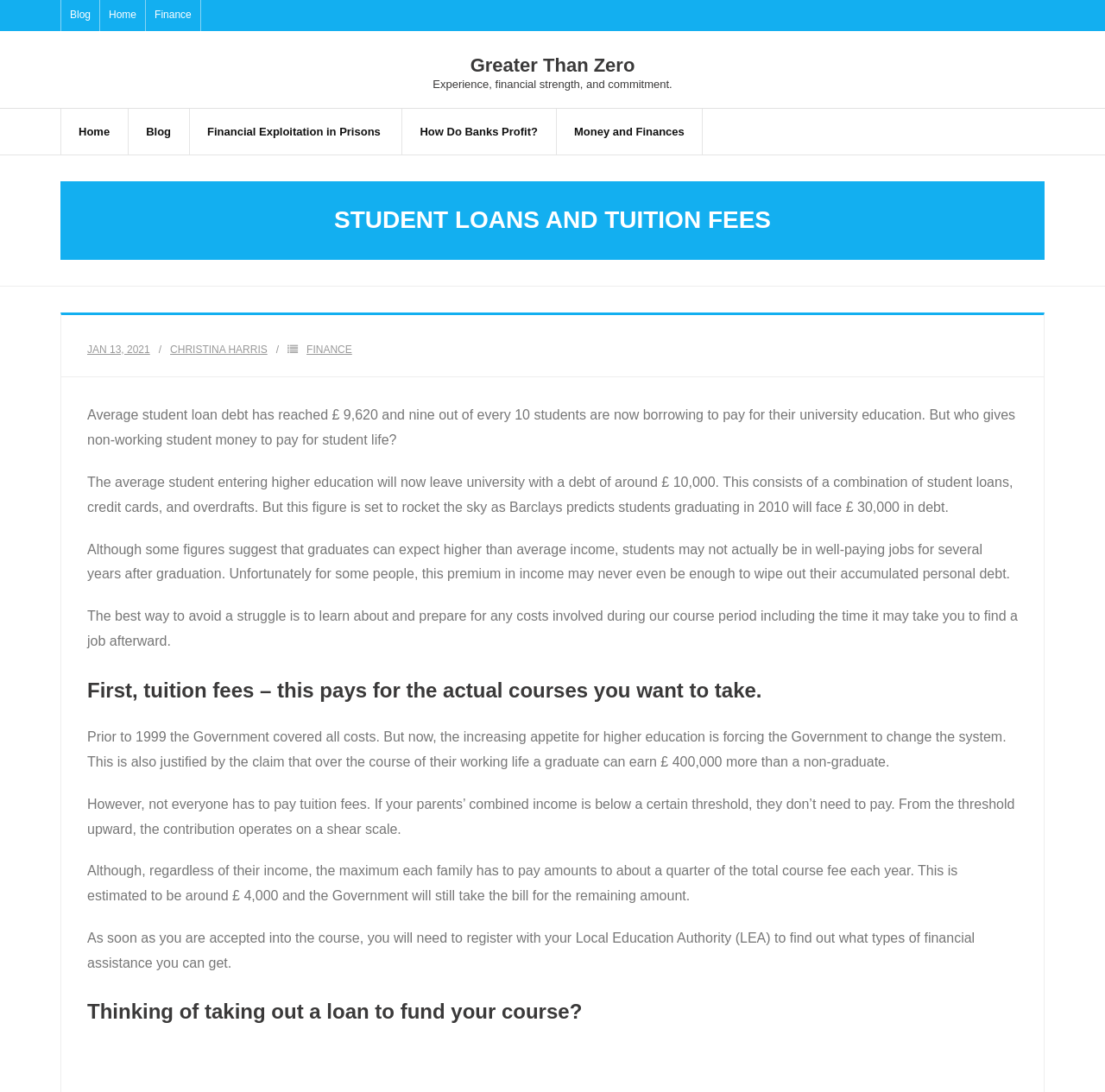Identify the bounding box coordinates for the element you need to click to achieve the following task: "Click on the 'How Do Banks Profit?' link". Provide the bounding box coordinates as four float numbers between 0 and 1, in the form [left, top, right, bottom].

[0.364, 0.1, 0.503, 0.142]